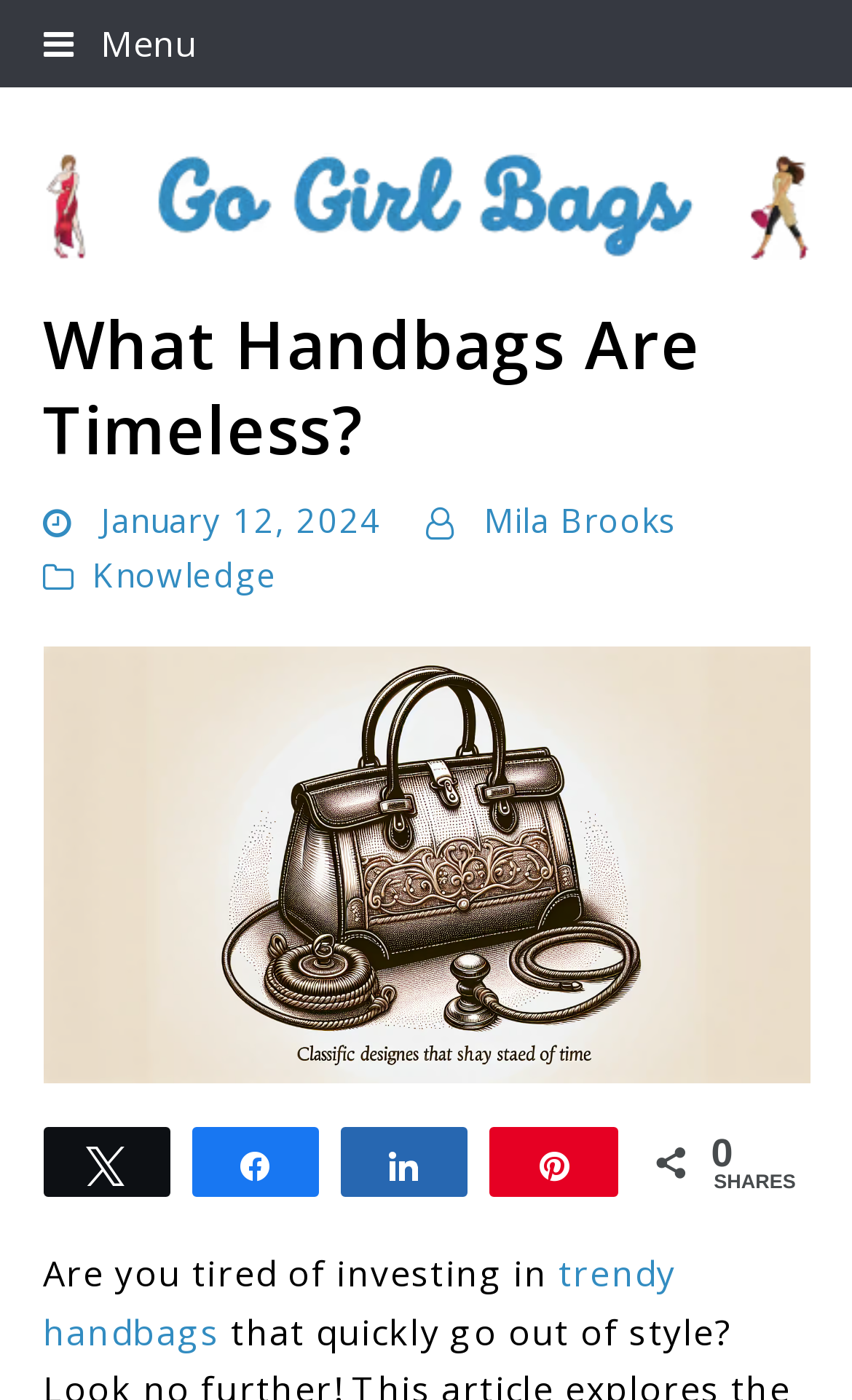Refer to the screenshot and answer the following question in detail:
What is the name of the website?

The name of the website can be found in the top-left corner of the webpage, where the logo is located. The logo is an image with the text 'Go Girl Bags' written next to it.